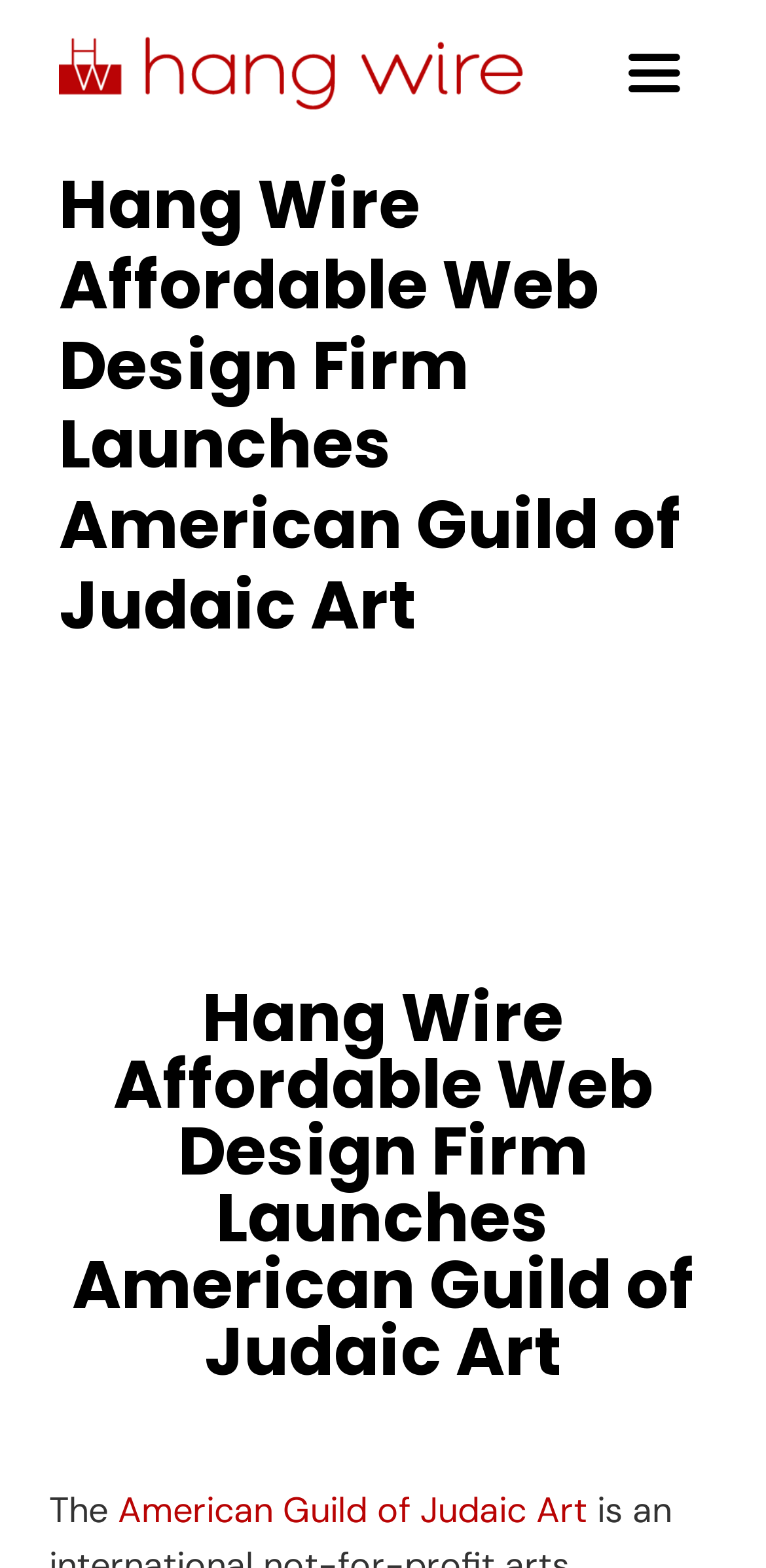Identify the bounding box coordinates of the region that needs to be clicked to carry out this instruction: "View the Portfolio". Provide these coordinates as four float numbers ranging from 0 to 1, i.e., [left, top, right, bottom].

[0.0, 0.347, 1.0, 0.428]